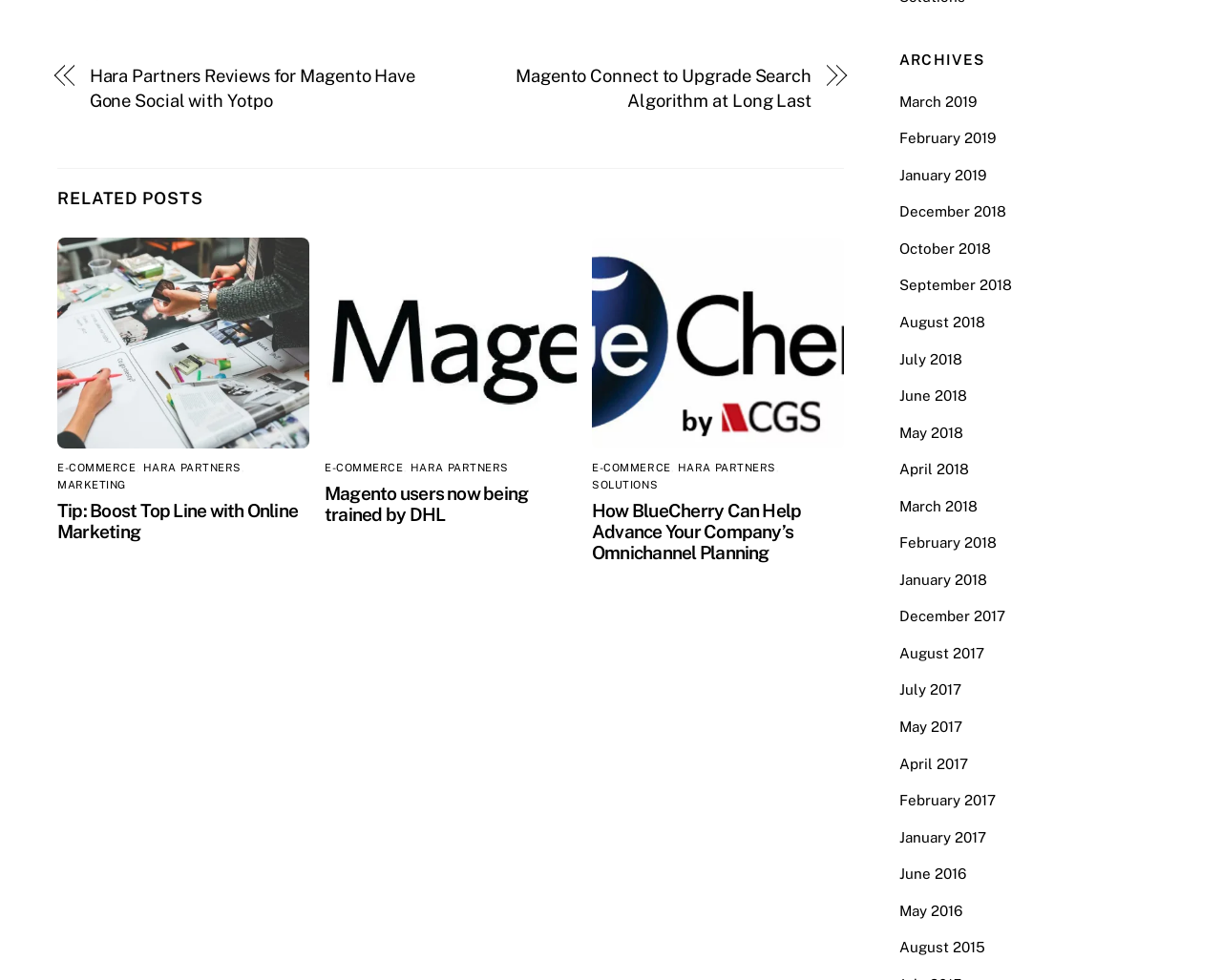Predict the bounding box for the UI component with the following description: "alt="BlueCherry PLM" title="BlueCherry PLM"".

[0.484, 0.434, 0.69, 0.453]